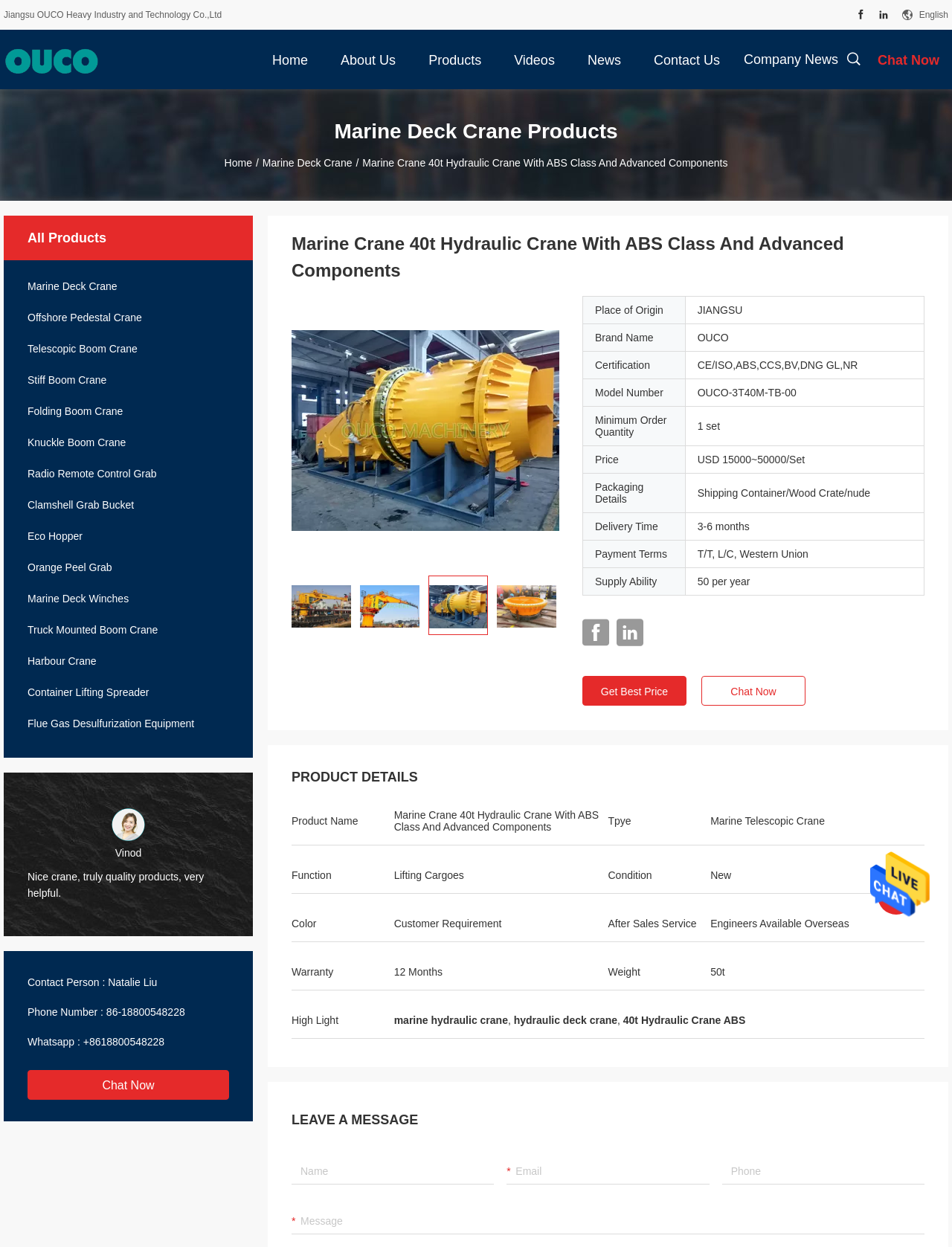Locate the bounding box of the user interface element based on this description: "placeholder="Phone"".

[0.758, 0.929, 0.971, 0.95]